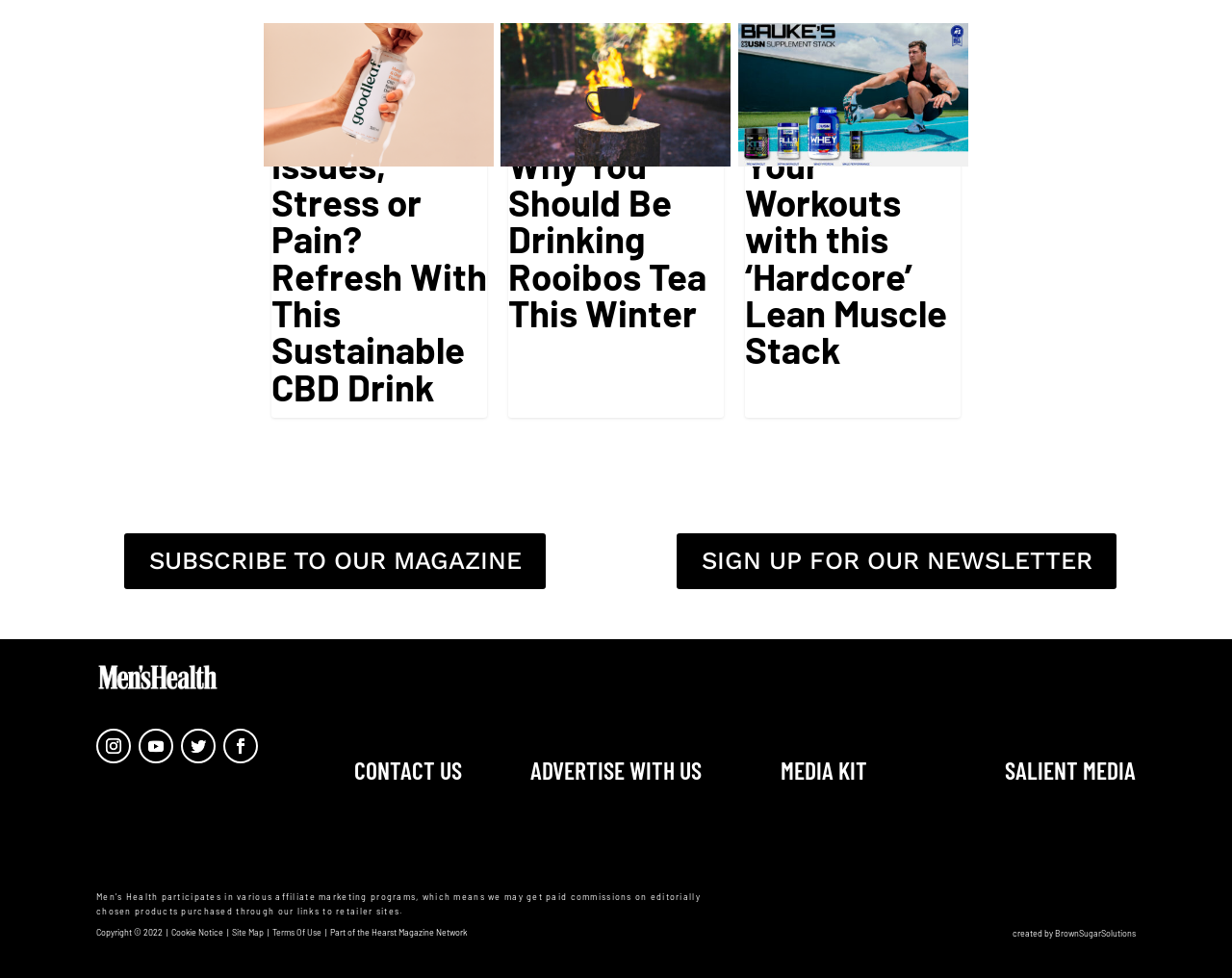Show me the bounding box coordinates of the clickable region to achieve the task as per the instruction: "Check out the media kit".

[0.634, 0.772, 0.704, 0.802]